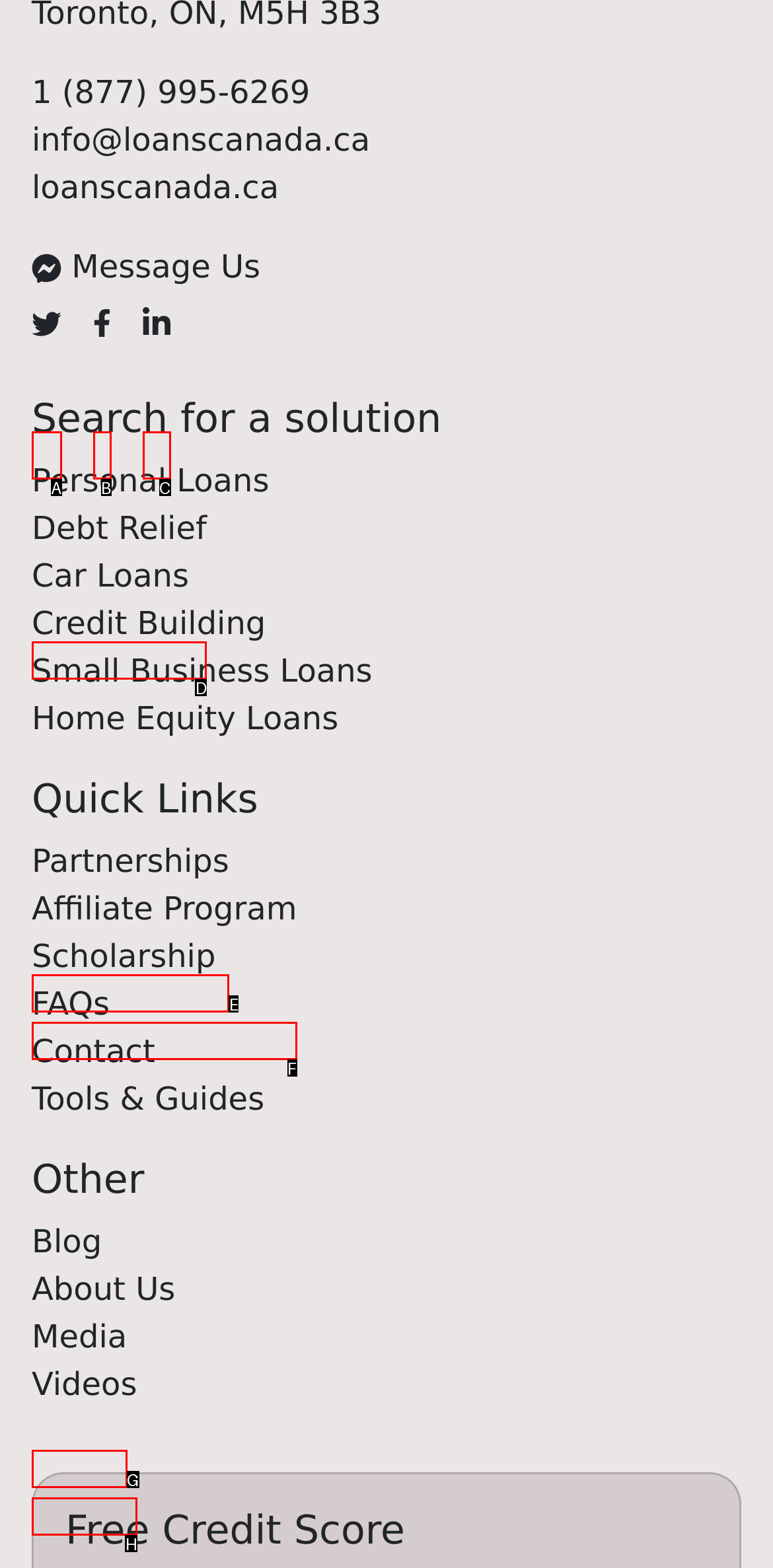Select the HTML element that fits the following description: Program
Provide the letter of the matching option.

None